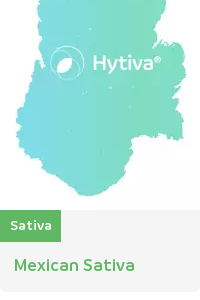Please respond to the question using a single word or phrase:
What type of font is used for 'Mexican Sativa'?

clean, bold font